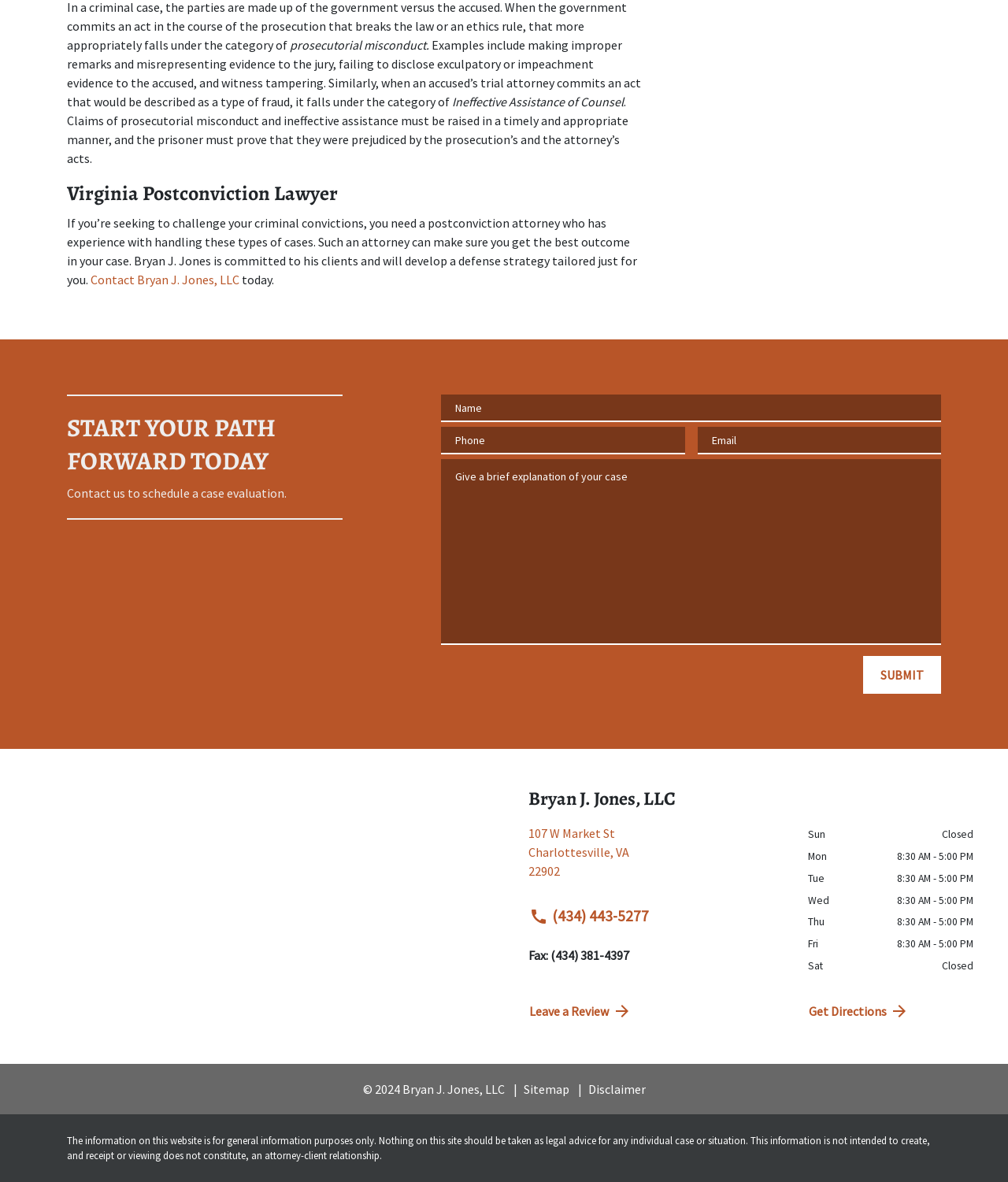Determine the bounding box coordinates of the clickable element to achieve the following action: 'Call the attorney'. Provide the coordinates as four float values between 0 and 1, formatted as [left, top, right, bottom].

[0.524, 0.761, 0.778, 0.79]